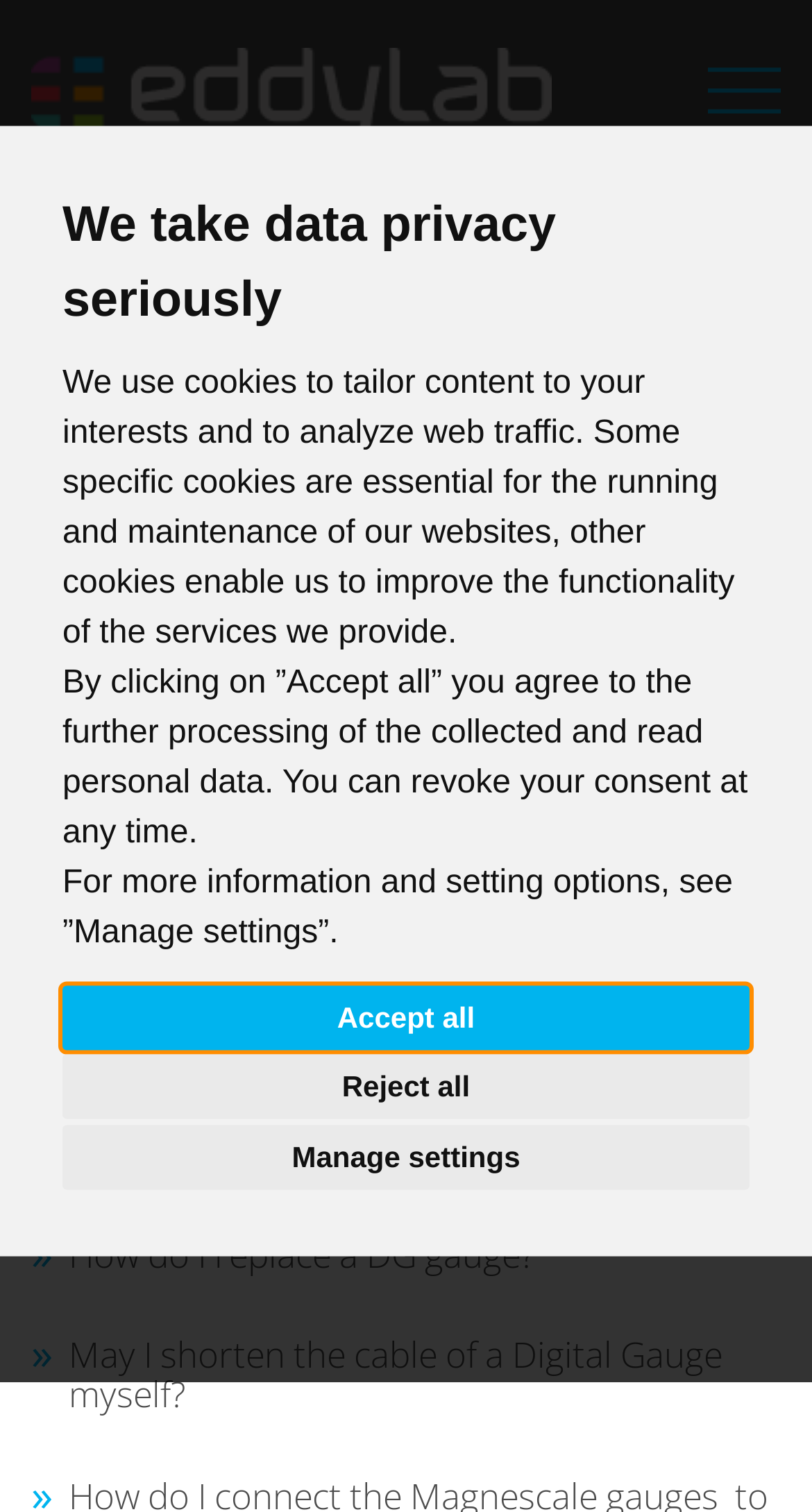What is the company name at the top left corner?
Using the visual information, reply with a single word or short phrase.

eddylab GmbH